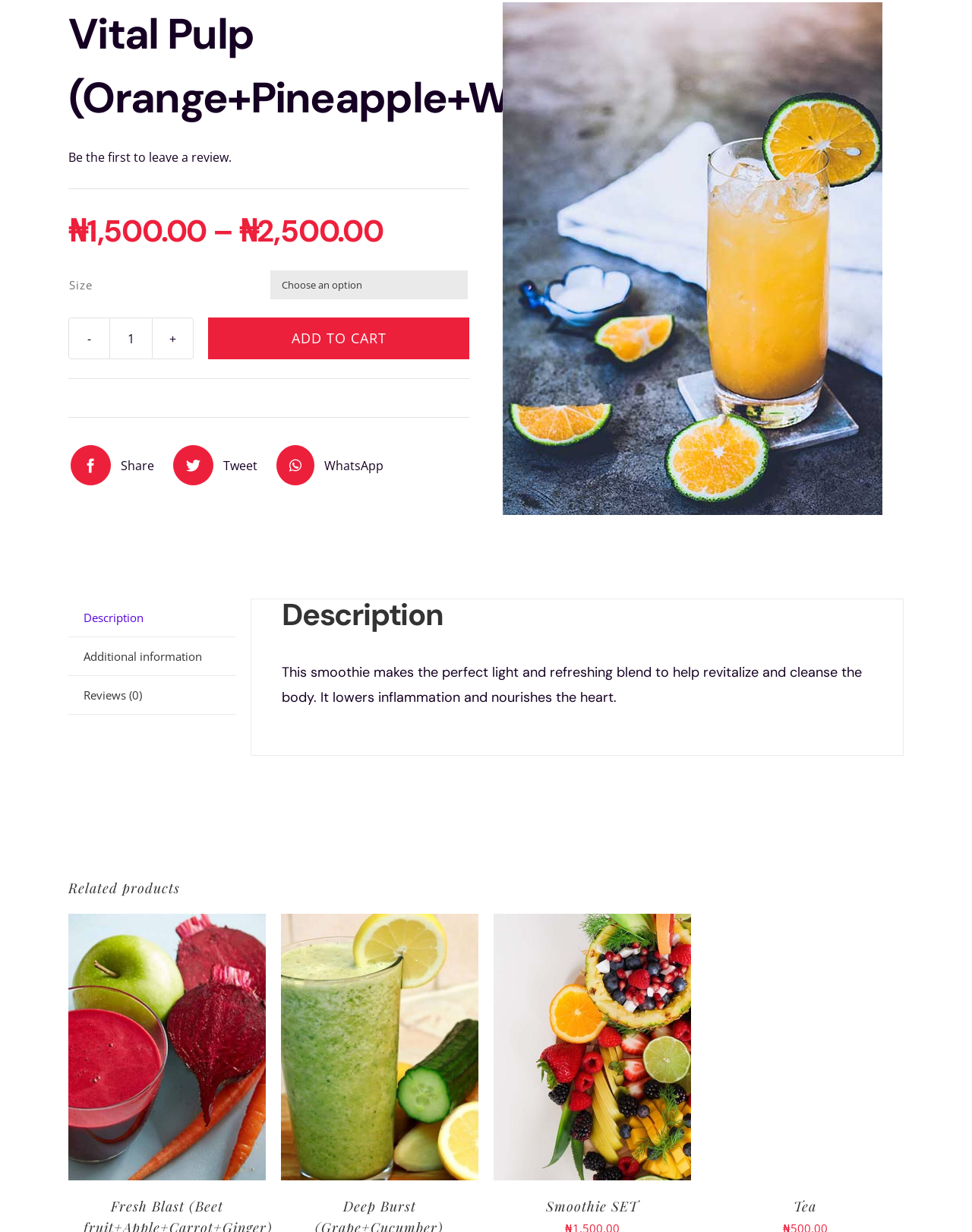Give the bounding box coordinates for this UI element: "title="Vita Pulp"". The coordinates should be four float numbers between 0 and 1, arranged as [left, top, right, bottom].

[0.517, 0.005, 0.908, 0.017]